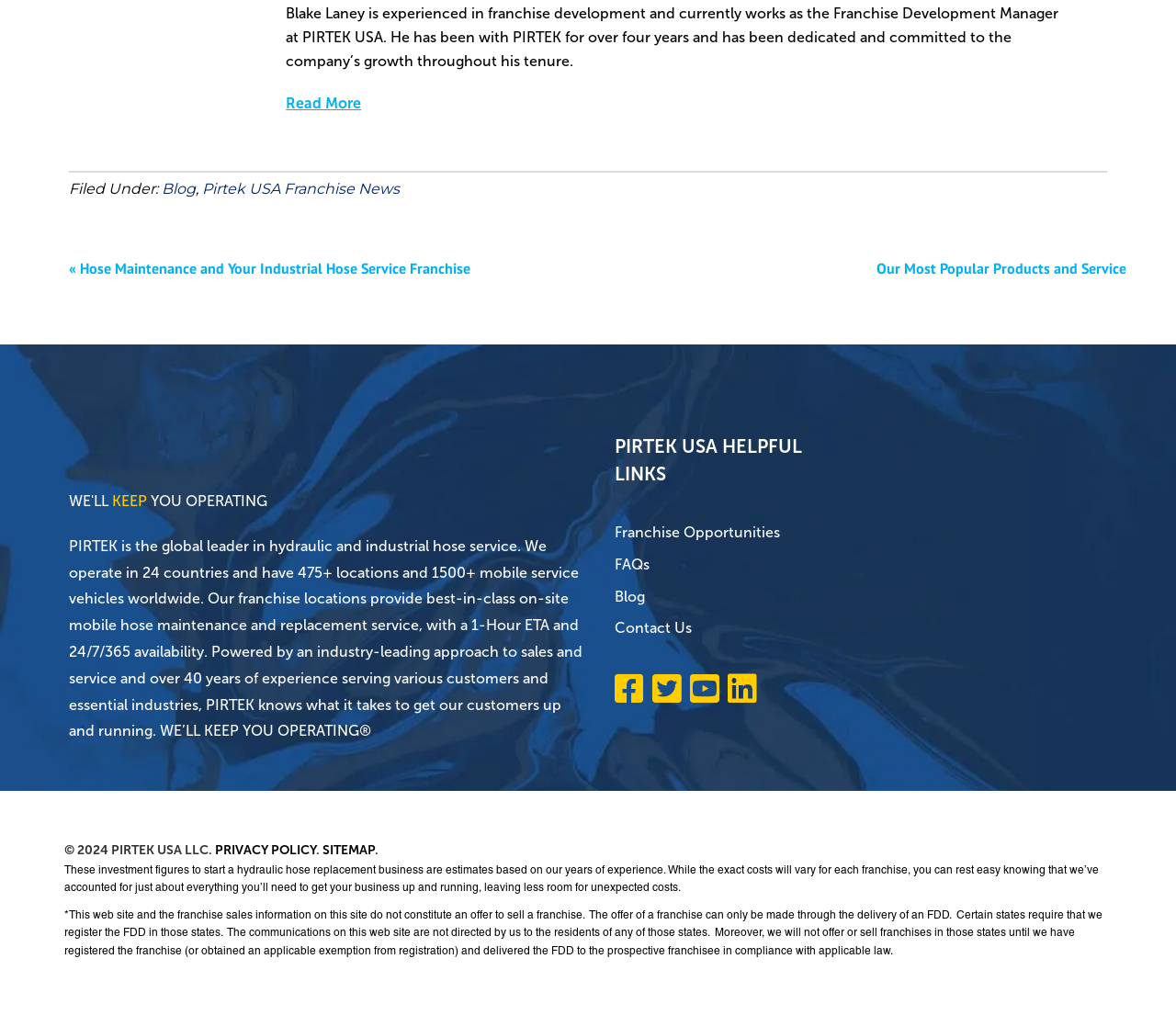Please identify the bounding box coordinates of the region to click in order to complete the given instruction: "Learn about Pirtek USA franchise opportunities". The coordinates should be four float numbers between 0 and 1, i.e., [left, top, right, bottom].

[0.523, 0.516, 0.663, 0.533]